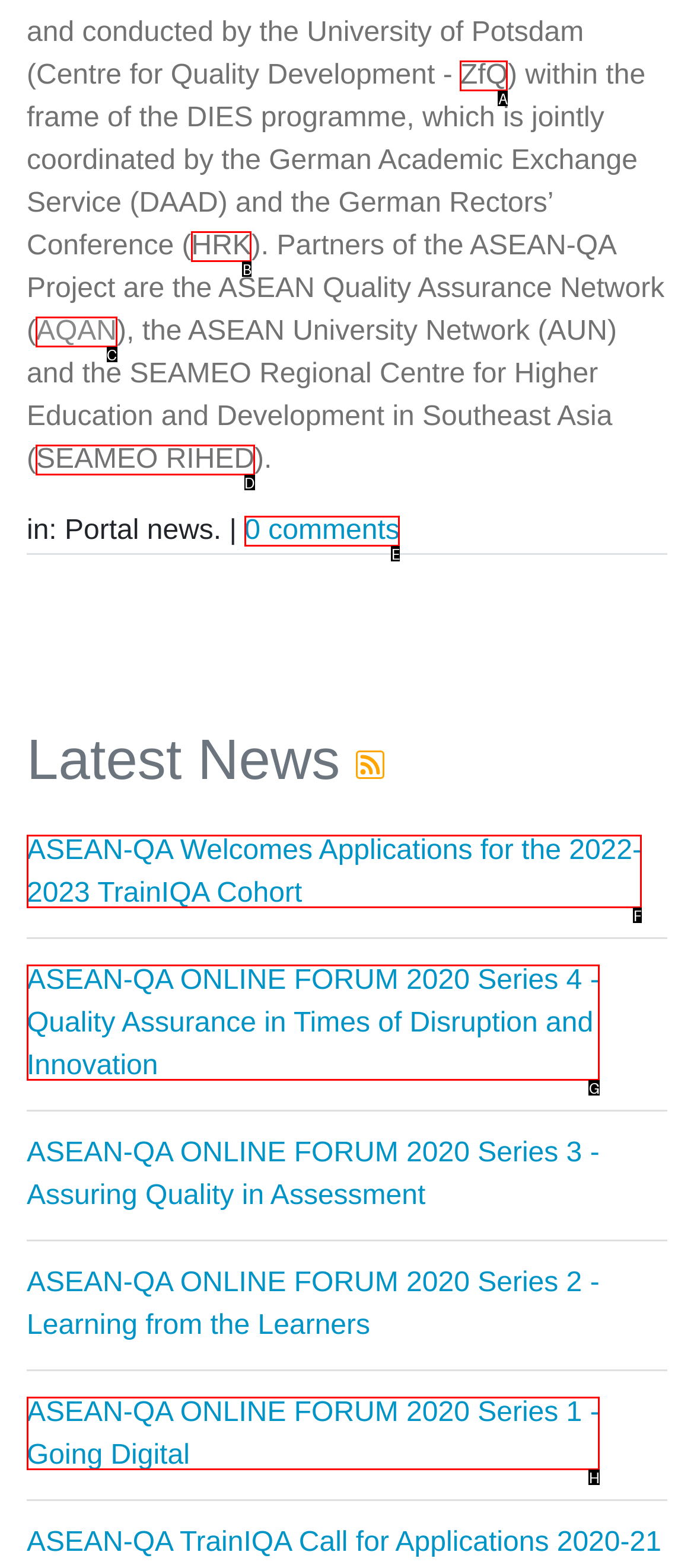Using the provided description: SEAMEO RIHED, select the most fitting option and return its letter directly from the choices.

D